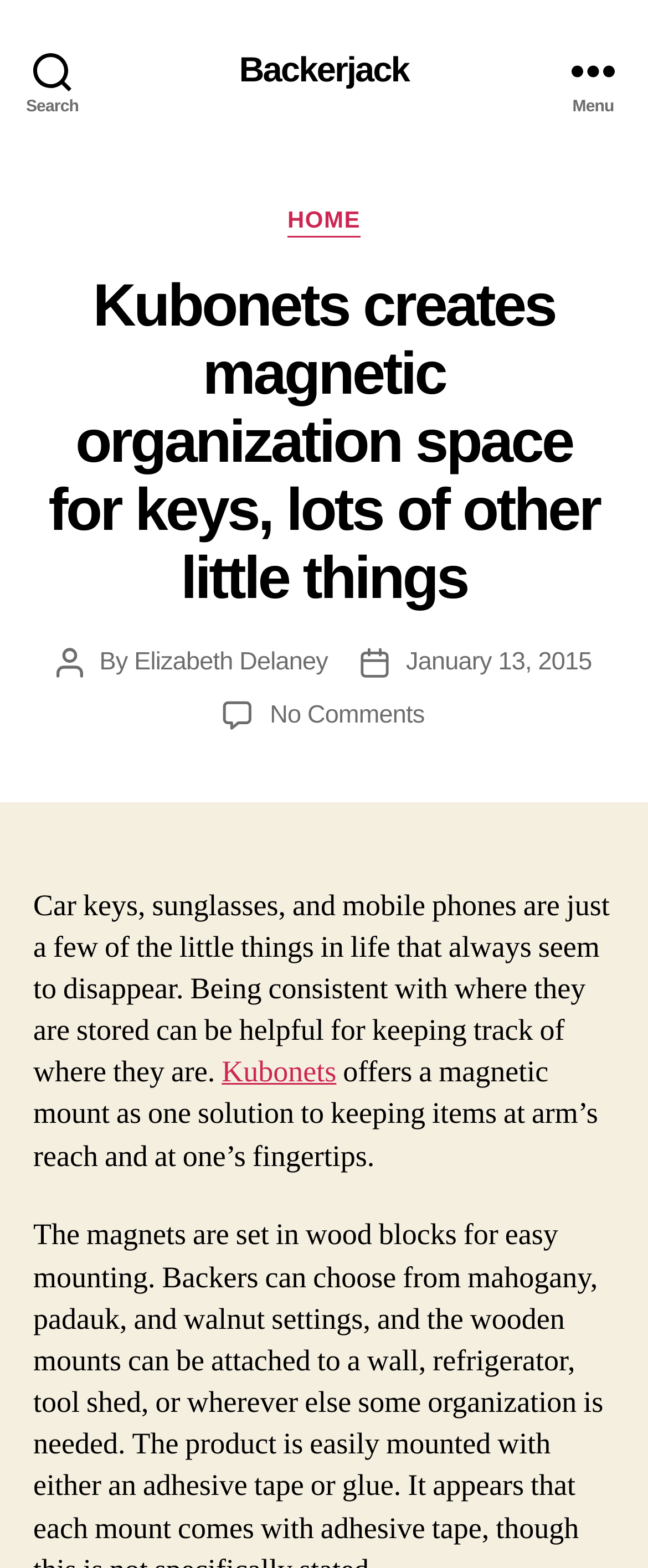Determine the bounding box coordinates for the HTML element described here: "January 13, 2015".

[0.626, 0.413, 0.913, 0.431]